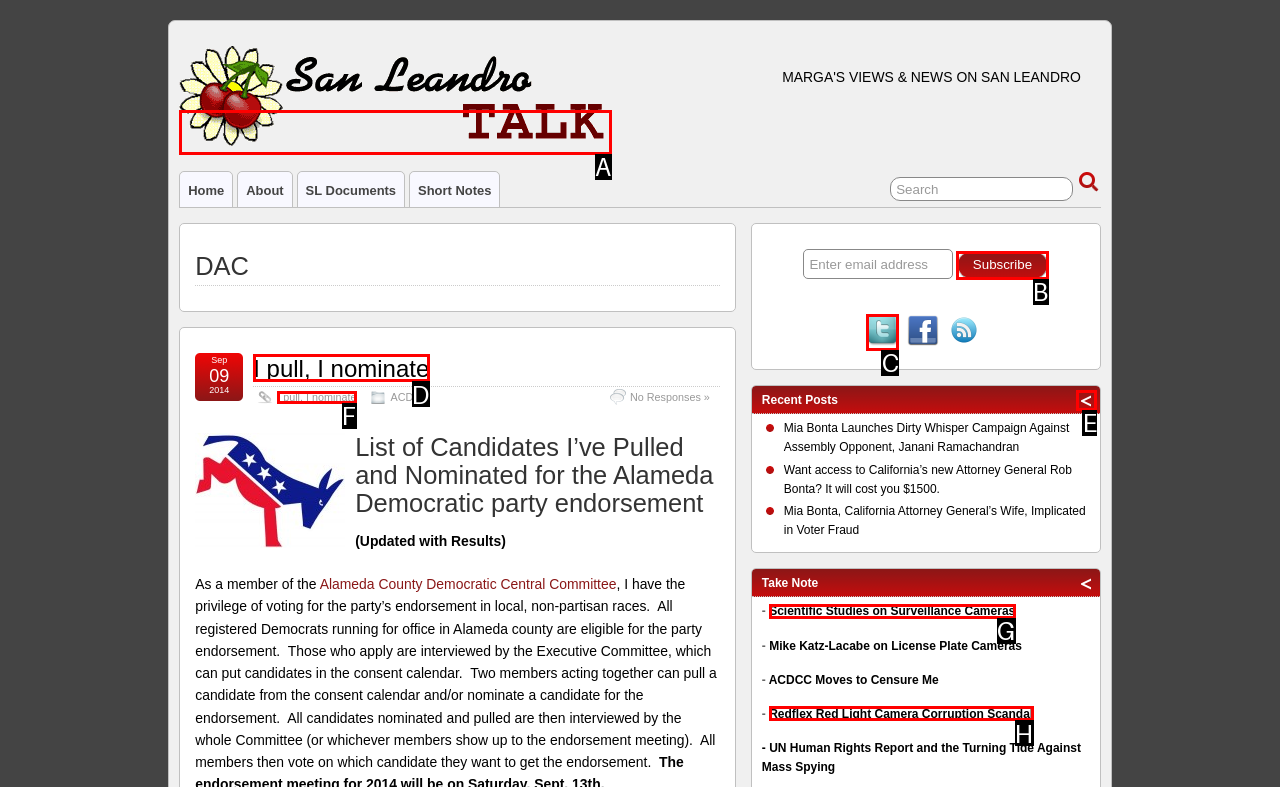Which letter corresponds to the correct option to complete the task: Check Twitter?
Answer with the letter of the chosen UI element.

C